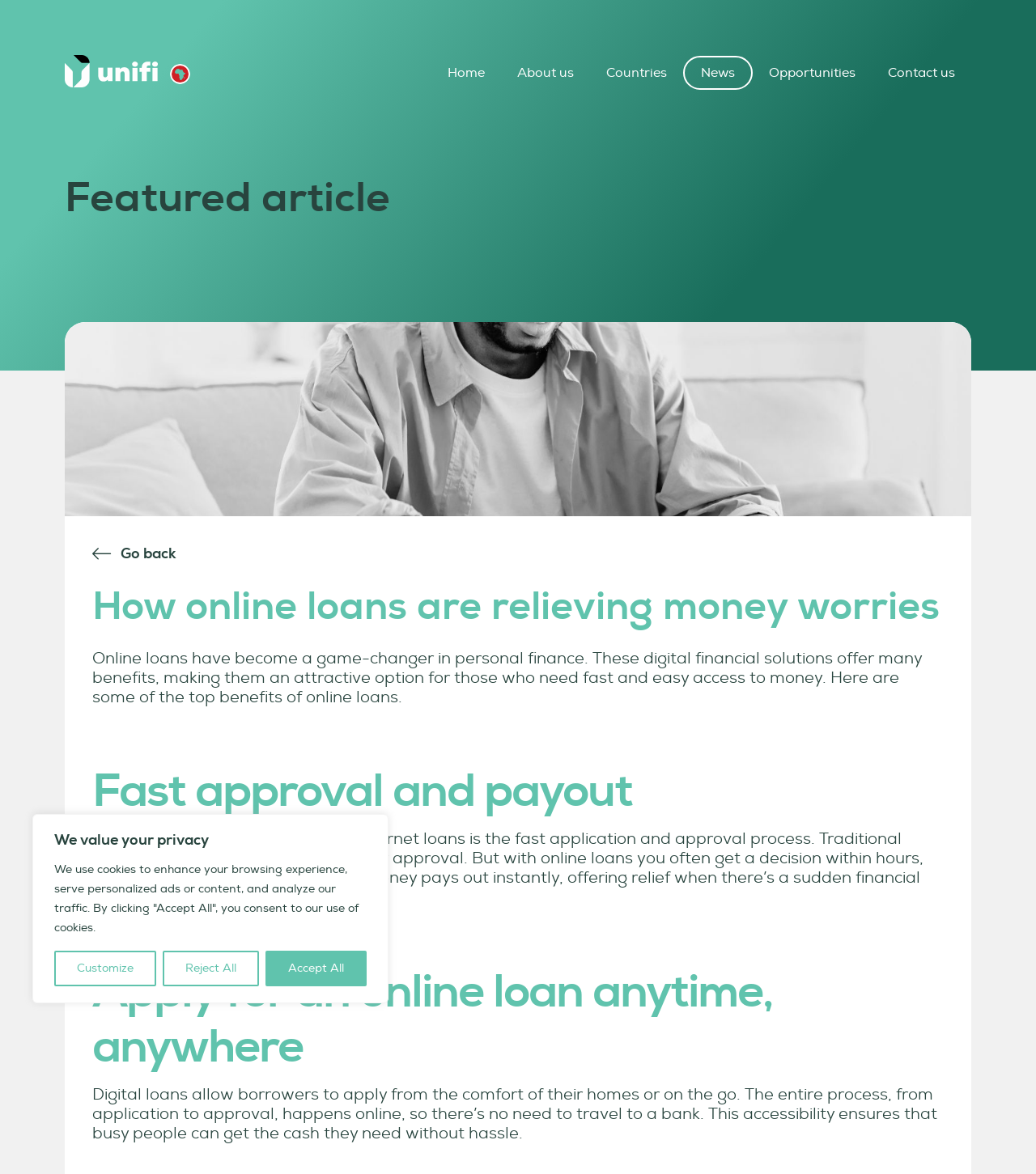Where can borrowers apply for an online loan?
Provide a fully detailed and comprehensive answer to the question.

The webpage states that digital loans allow borrowers to apply from the comfort of their homes or on the go, as the entire process happens online, eliminating the need to travel to a bank.